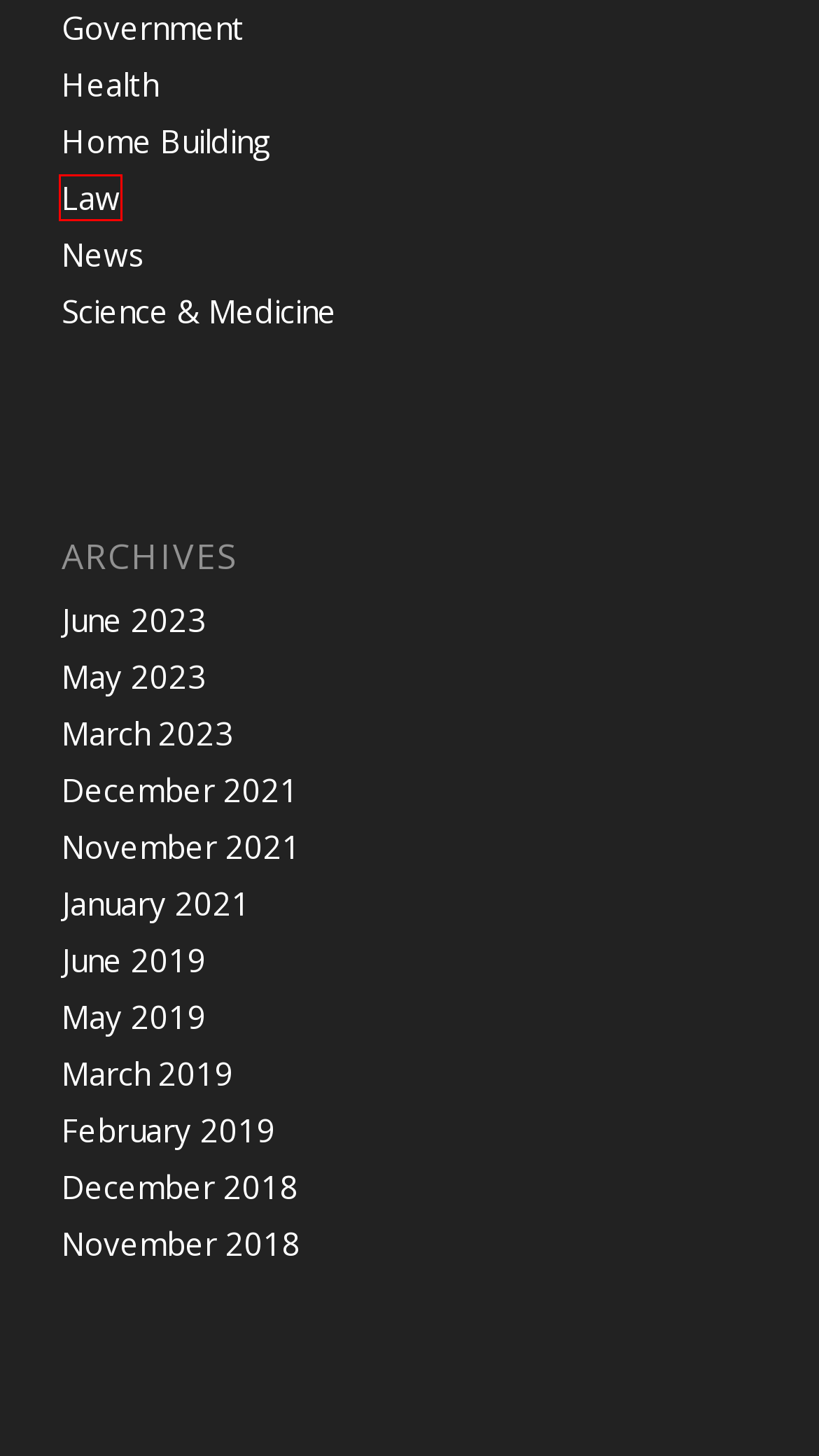You are looking at a webpage screenshot with a red bounding box around an element. Pick the description that best matches the new webpage after interacting with the element in the red bounding box. The possible descriptions are:
A. November 2018 – Toward Tradition
B. March 2019 – Toward Tradition
C. January 2021 – Toward Tradition
D. May 2023 – Toward Tradition
E. Government – Toward Tradition
F. Law – Toward Tradition
G. December 2021 – Toward Tradition
H. Home Building – Toward Tradition

F